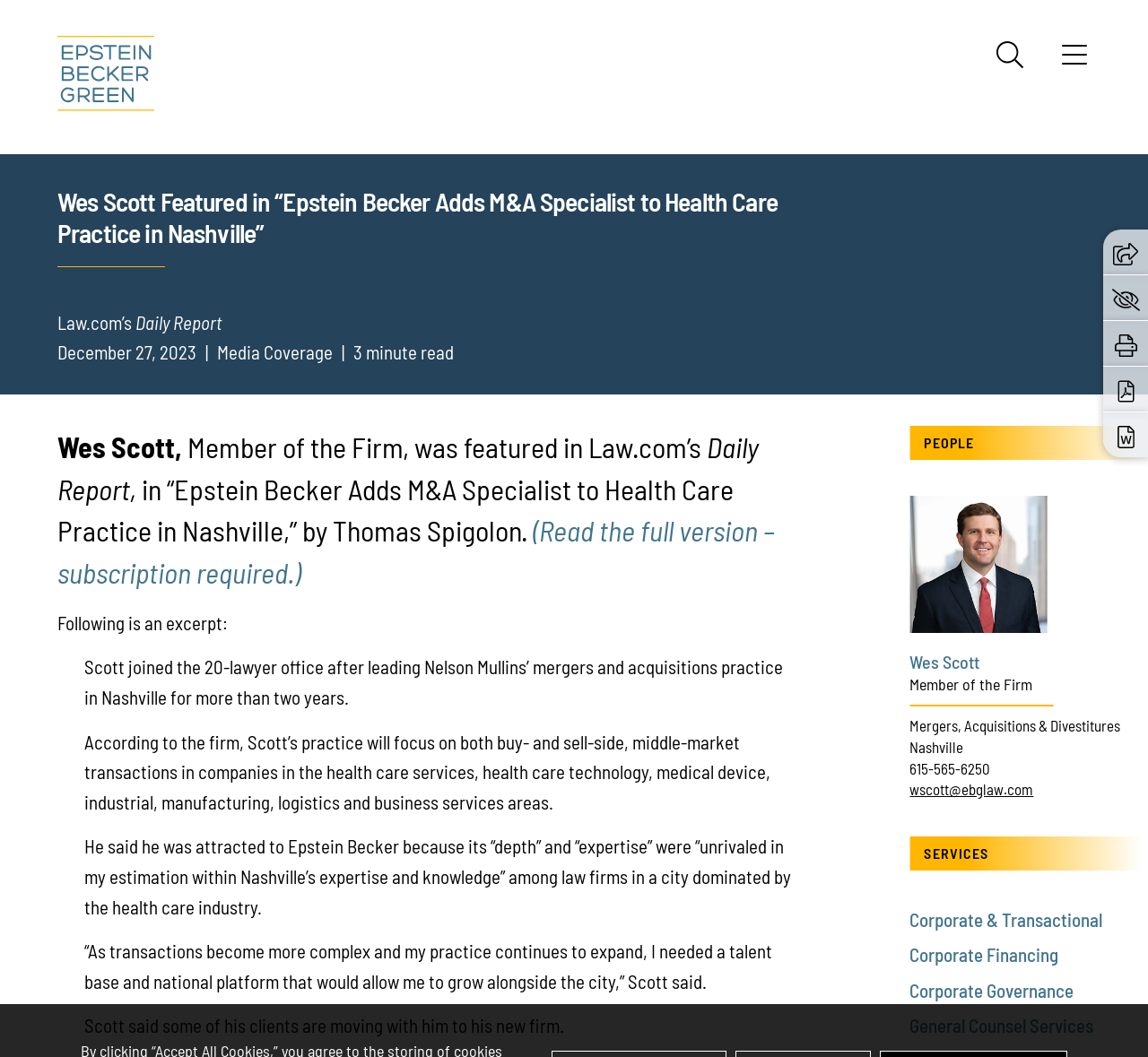Respond to the question below with a single word or phrase:
What is the name of the law firm mentioned in the article?

Epstein Becker & Green, P.C.